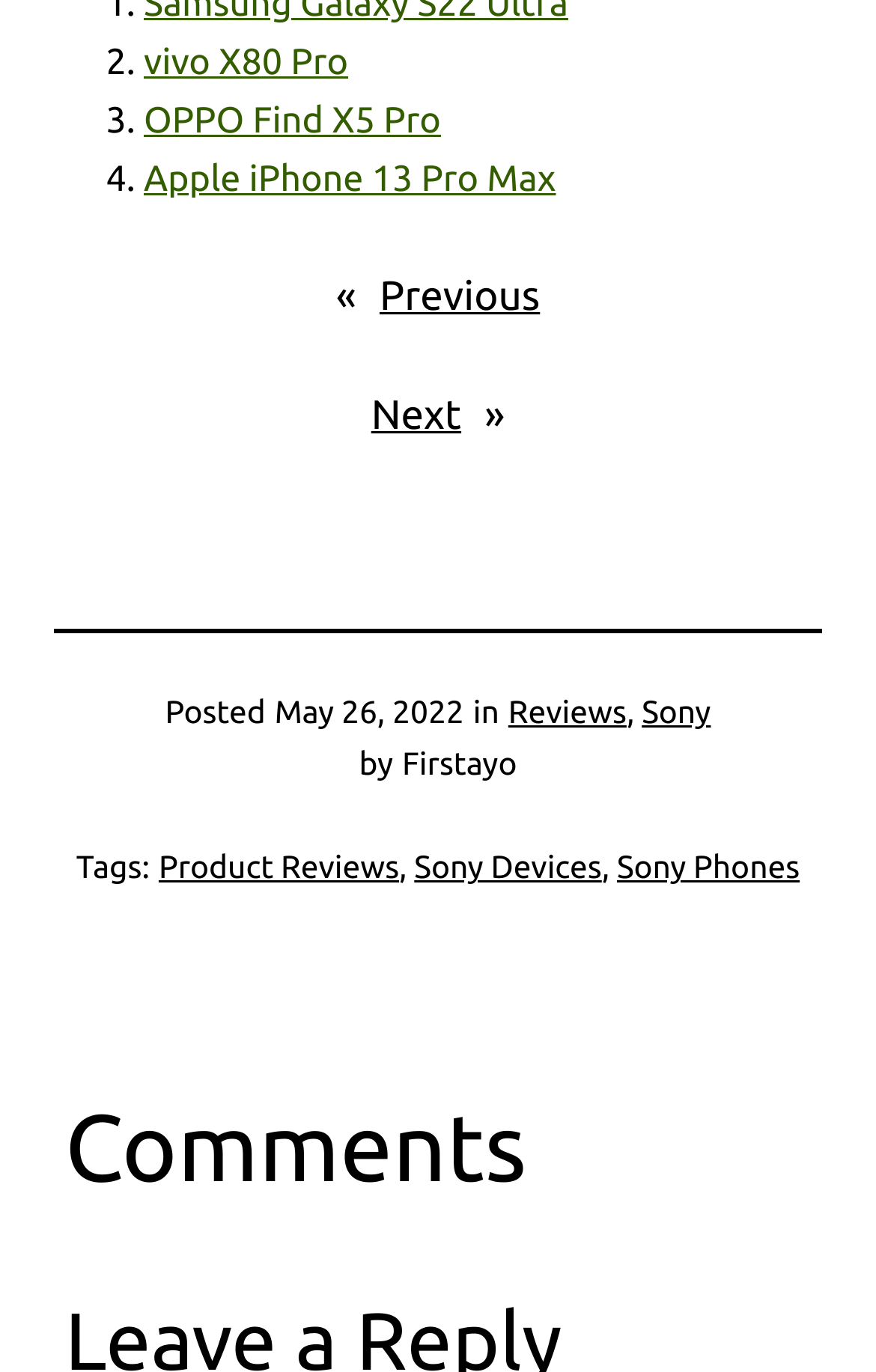Using the provided element description "OPPO Find X5 Pro", determine the bounding box coordinates of the UI element.

[0.164, 0.074, 0.503, 0.103]